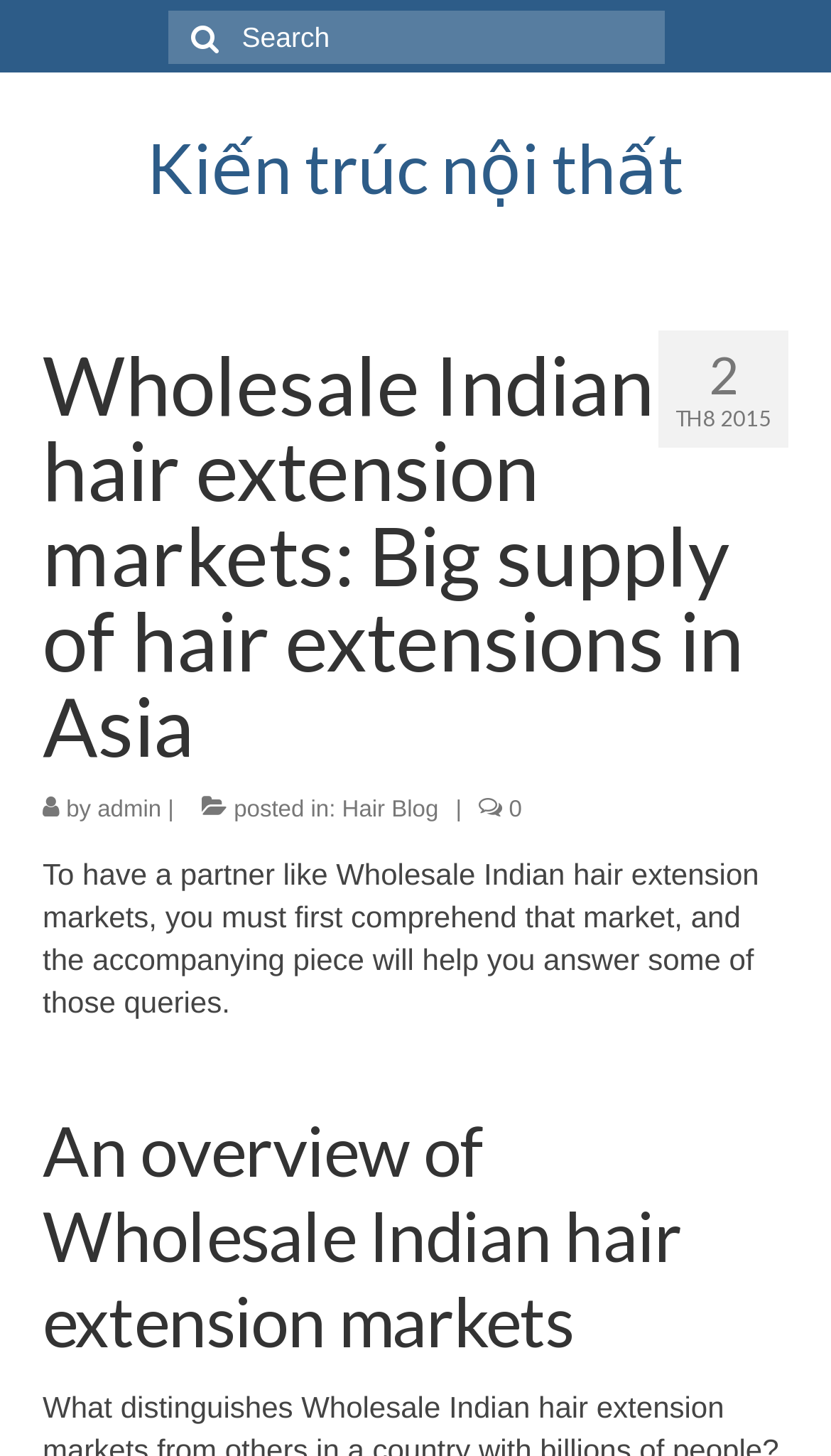Is there a search function on this webpage?
Provide an in-depth answer to the question, covering all aspects.

I determined that there is a search function on this webpage by looking at the search box and the button with a magnifying glass icon located at the top of the webpage.